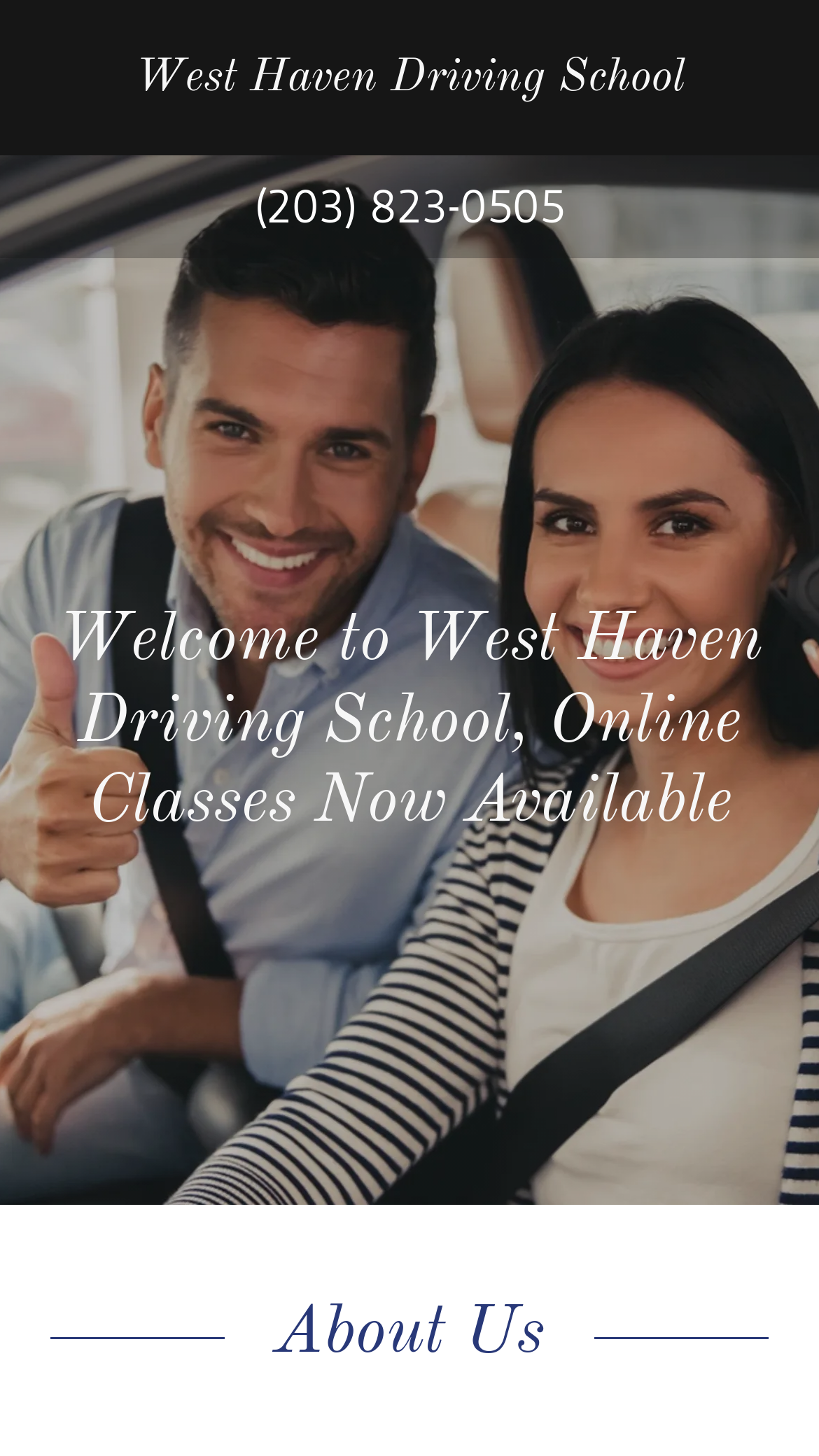What is the phone number of West Haven Driving School?
Offer a detailed and exhaustive answer to the question.

The phone number can be found on the top section of the webpage, next to the school's logo, which is an image element. The phone number is a link element with the text '(203) 823-0505'.